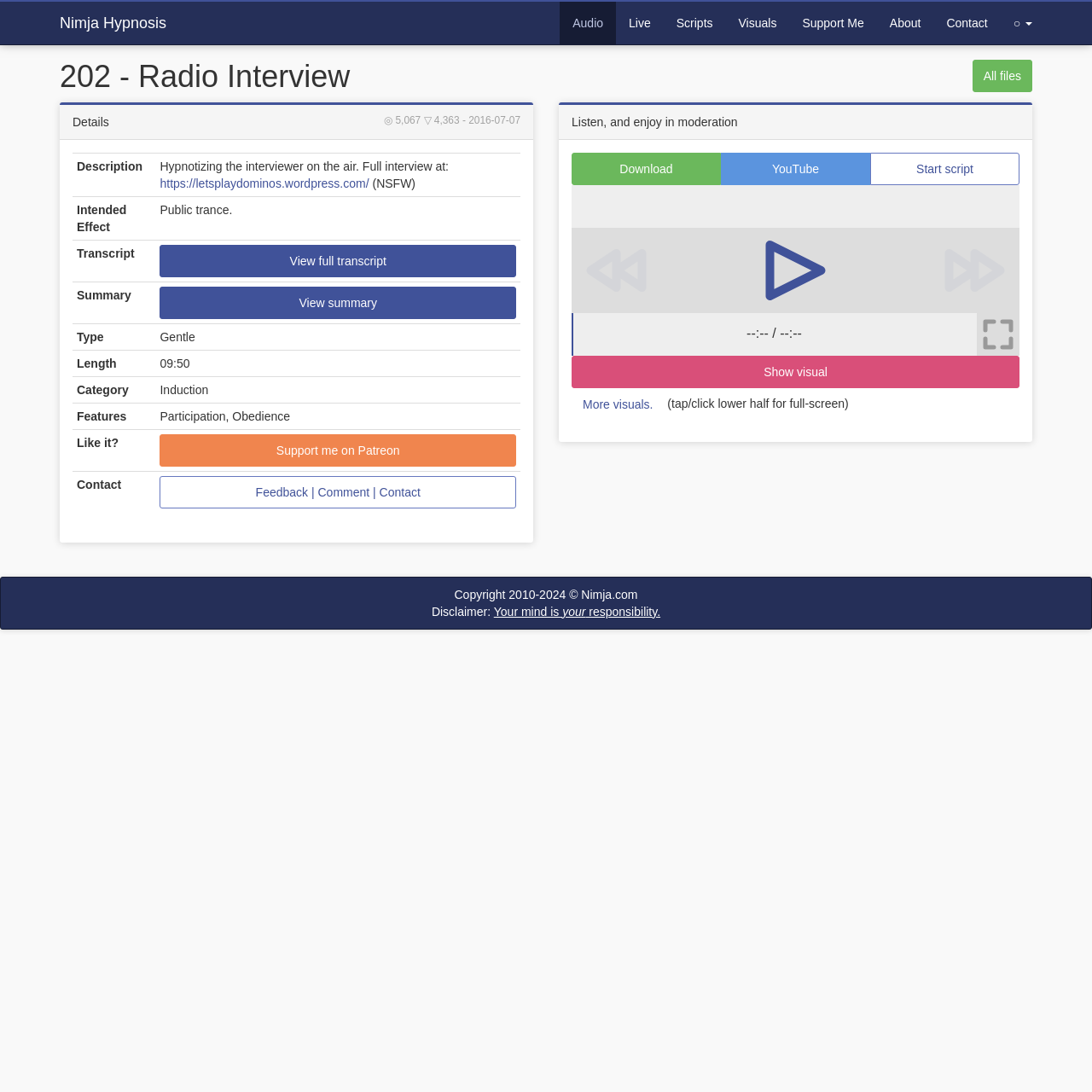What is the author's name?
Carefully analyze the image and provide a thorough answer to the question.

The webpage's header section lists the author's name as 'Nimja', which suggests that Nimja is the creator of the hypnosis audio content.